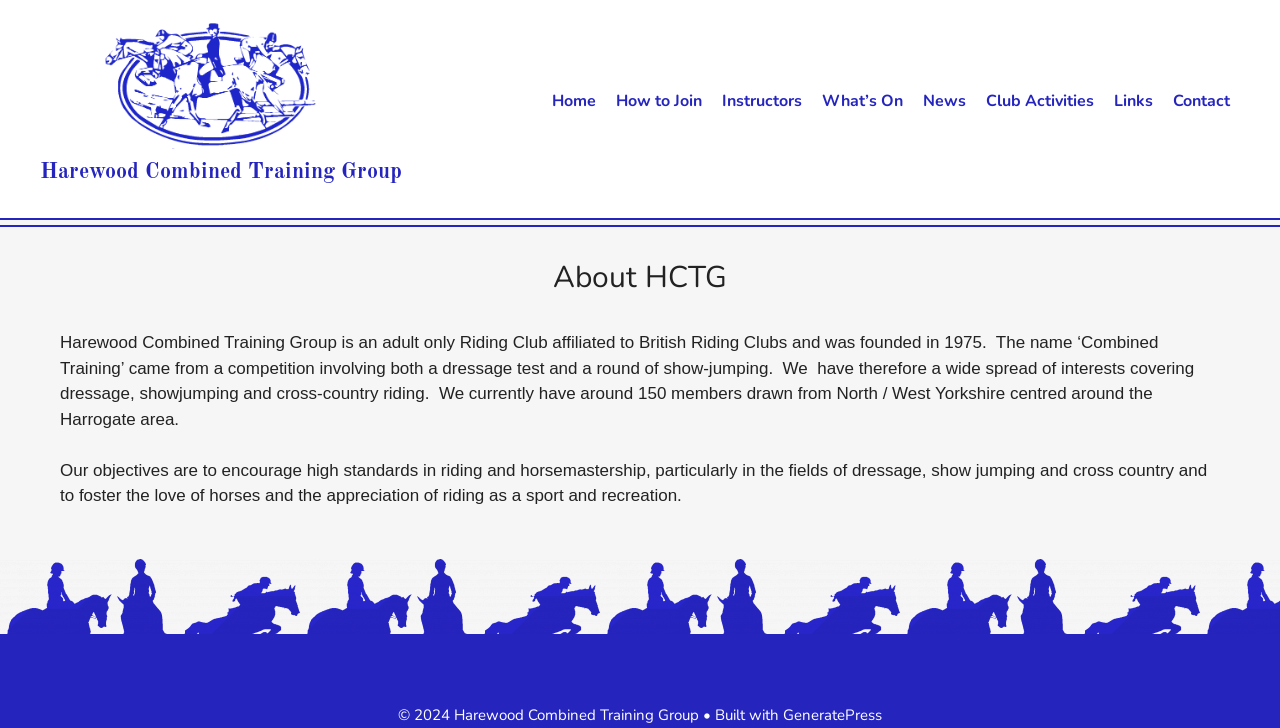What is the purpose of the riding club?
Relying on the image, give a concise answer in one word or a brief phrase.

To encourage high standards in riding and horsemastership